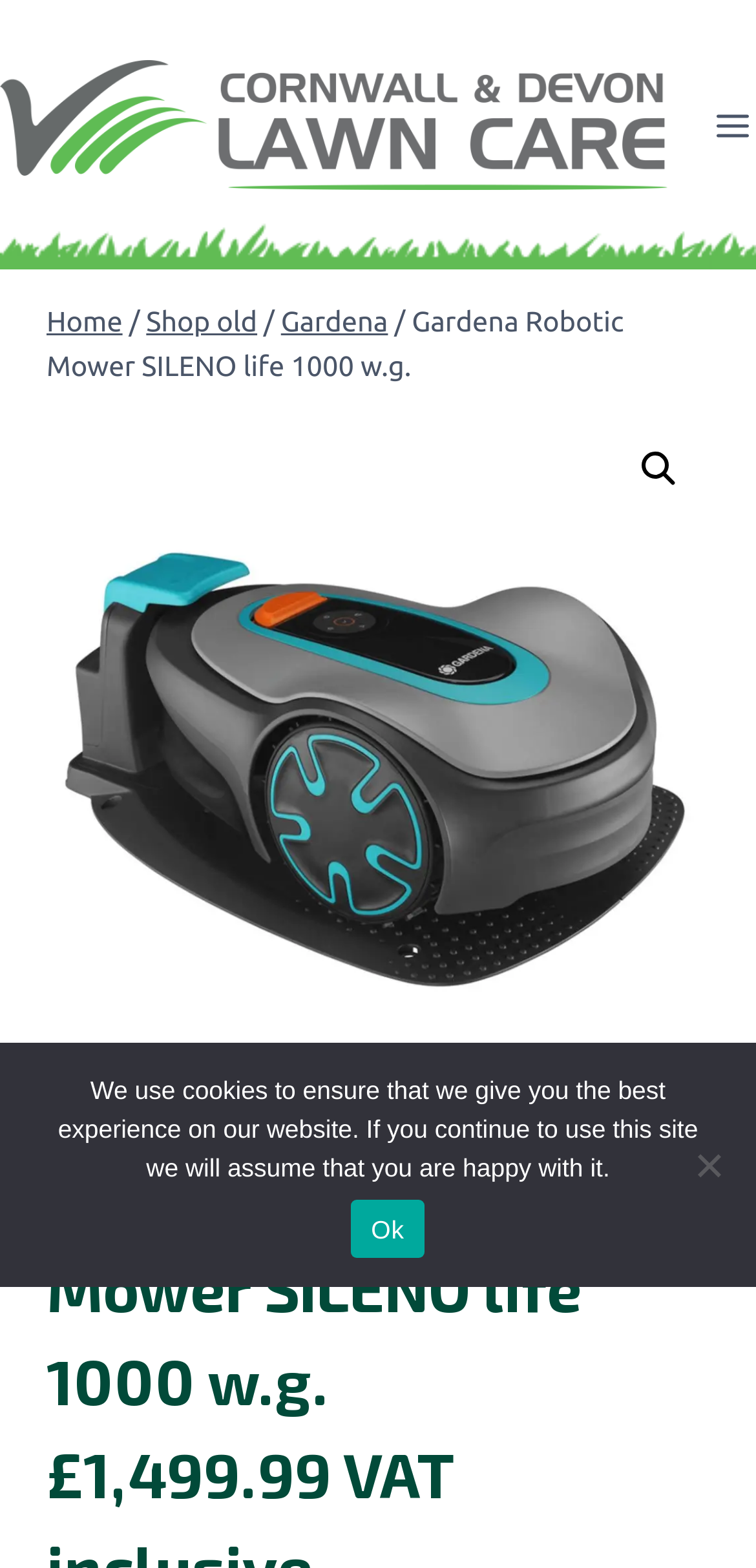Provide a short answer to the following question with just one word or phrase: What is the purpose of the SILENO minimo?

For small lawns